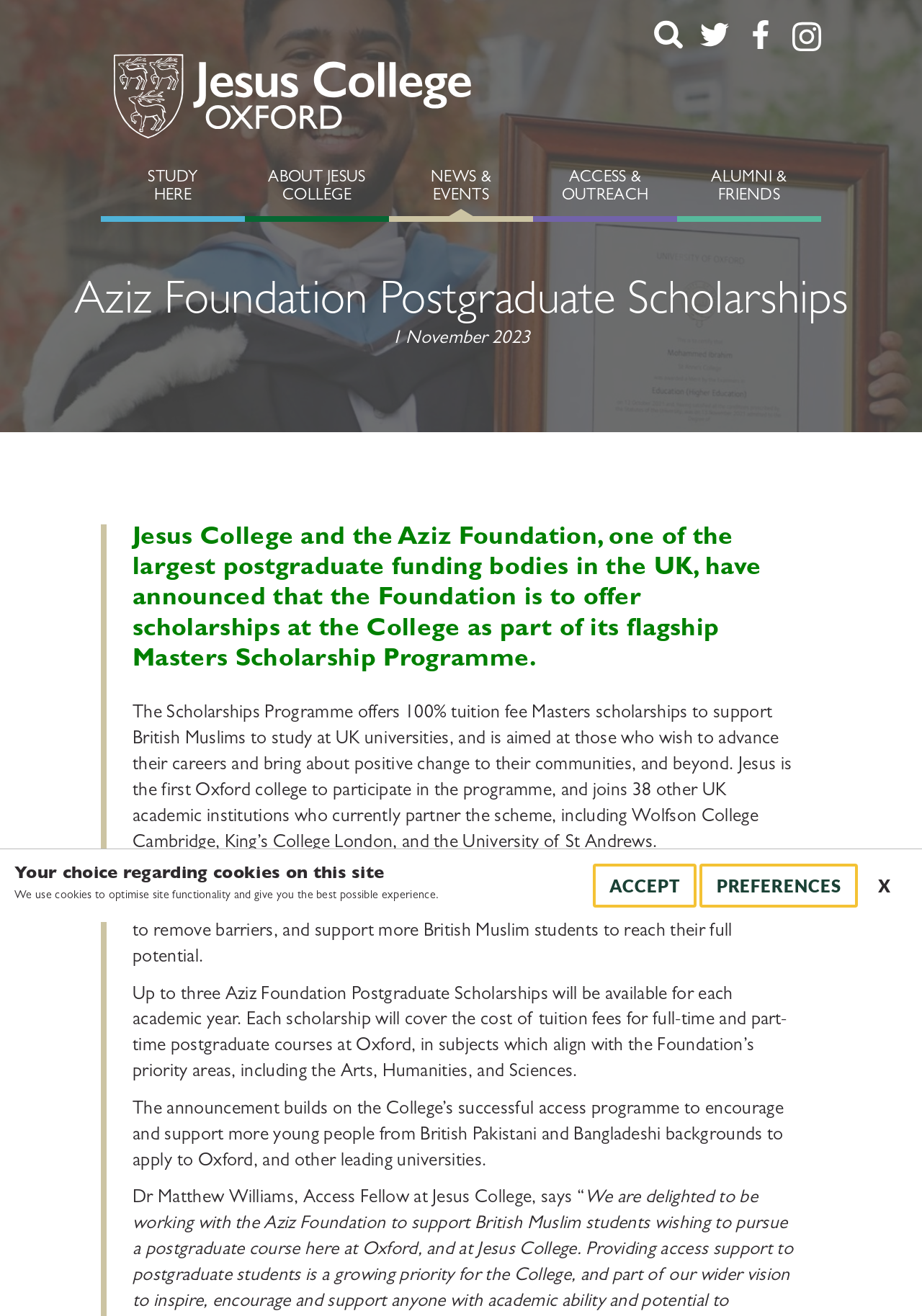What is the focus of the partnership between Jesus College and the Aziz Foundation?
Using the image as a reference, answer with just one word or a short phrase.

Diversity, inclusivity, and equal opportunities